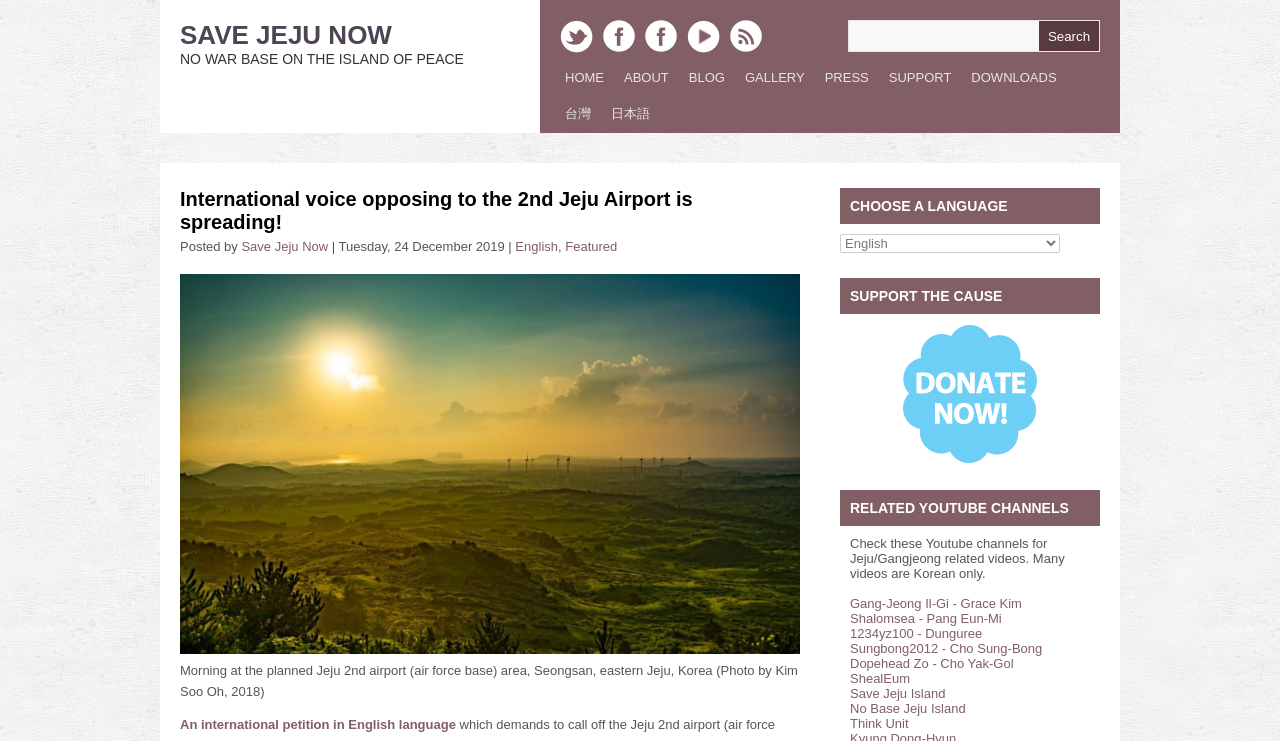Determine the bounding box for the UI element that matches this description: "日本語".

[0.47, 0.128, 0.516, 0.179]